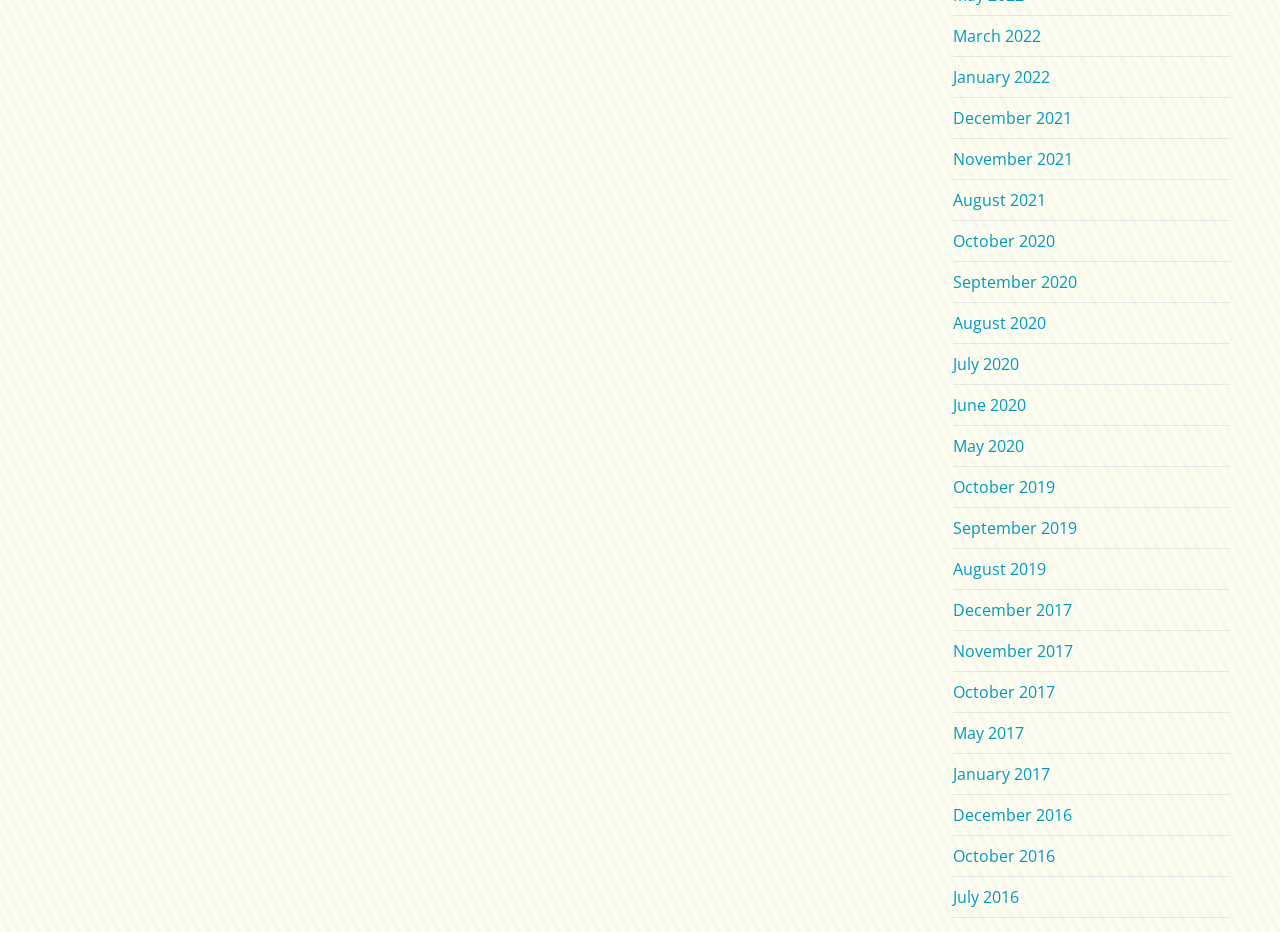Locate the bounding box coordinates of the area where you should click to accomplish the instruction: "view December 2017".

[0.744, 0.642, 0.837, 0.666]